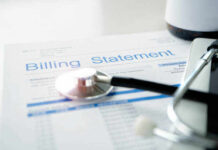Analyze the image and provide a detailed caption.

The image depicts a close-up of a billing statement, prominently featuring the words "Billing Statement" printed in blue. A stethoscope rests on the document, symbolizing the connection between healthcare and financial obligations. The background is slightly blurred, suggesting a clinical environment, possibly a doctor's office or hospital. This visual representation underscores the theme of medical expenses and the ongoing discussions around healthcare accessibility, particularly in light of recent legislative efforts, such as those proposed by Bernie Sanders to address medical debt. Such proposals are part of a broader conversation on healthcare reform and financial relief for patients.